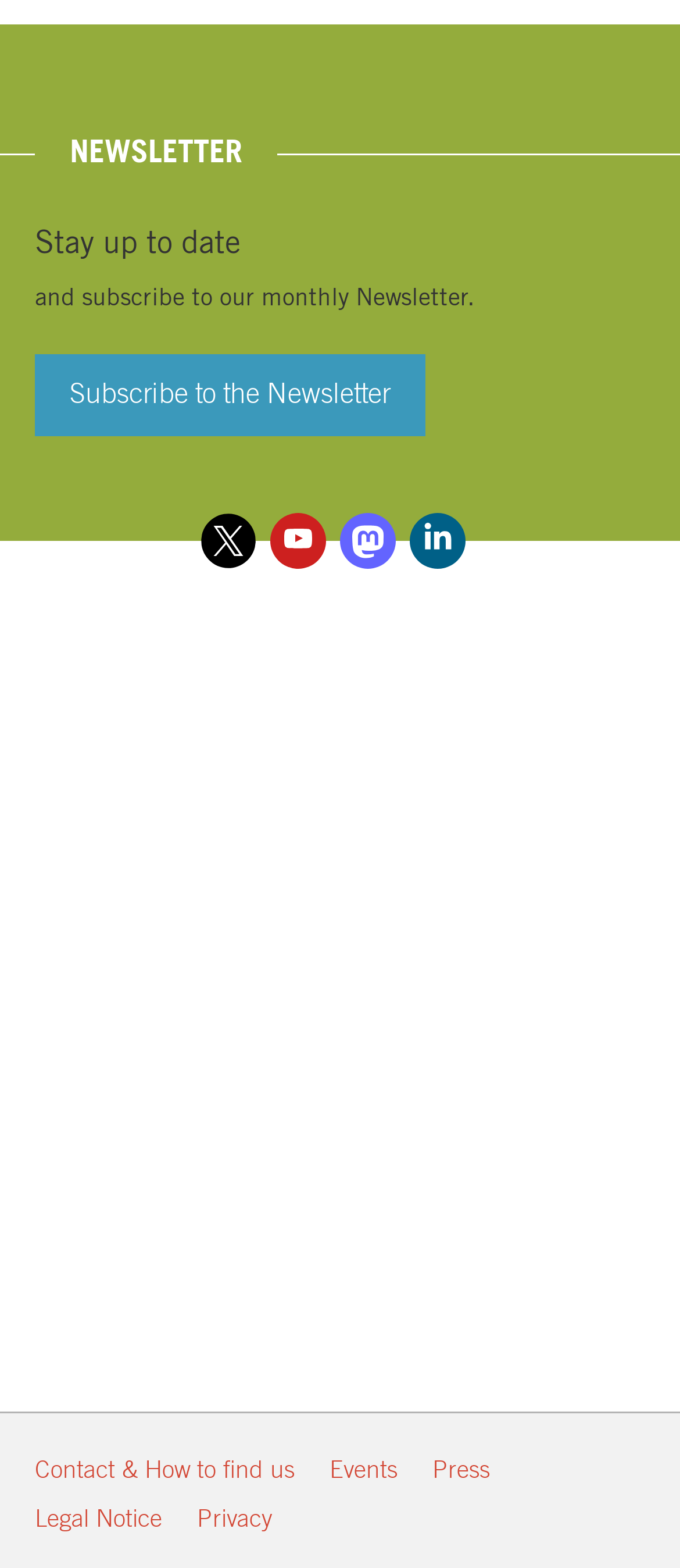Locate the bounding box coordinates of the element that should be clicked to execute the following instruction: "Check the Legal Notice".

[0.051, 0.96, 0.238, 0.979]